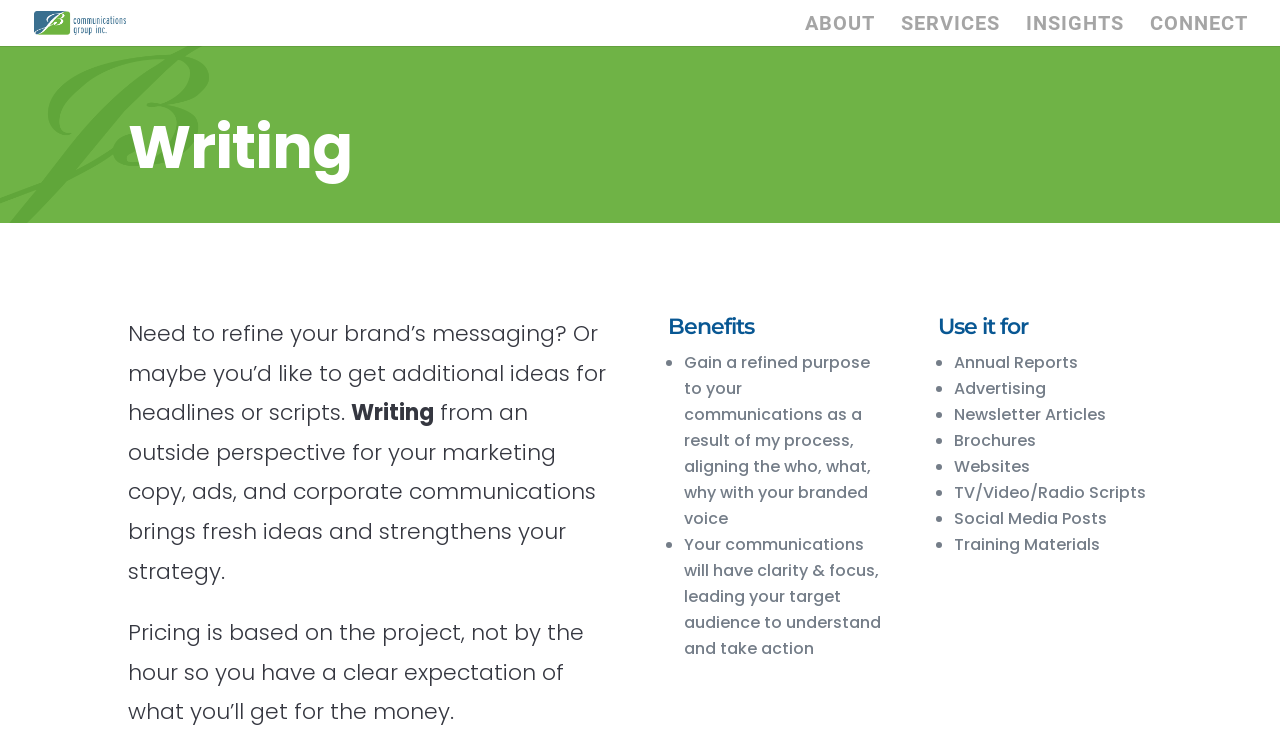Find the UI element described as: "alt="JB Communications Group"" and predict its bounding box coordinates. Ensure the coordinates are four float numbers between 0 and 1, [left, top, right, bottom].

[0.027, 0.015, 0.12, 0.044]